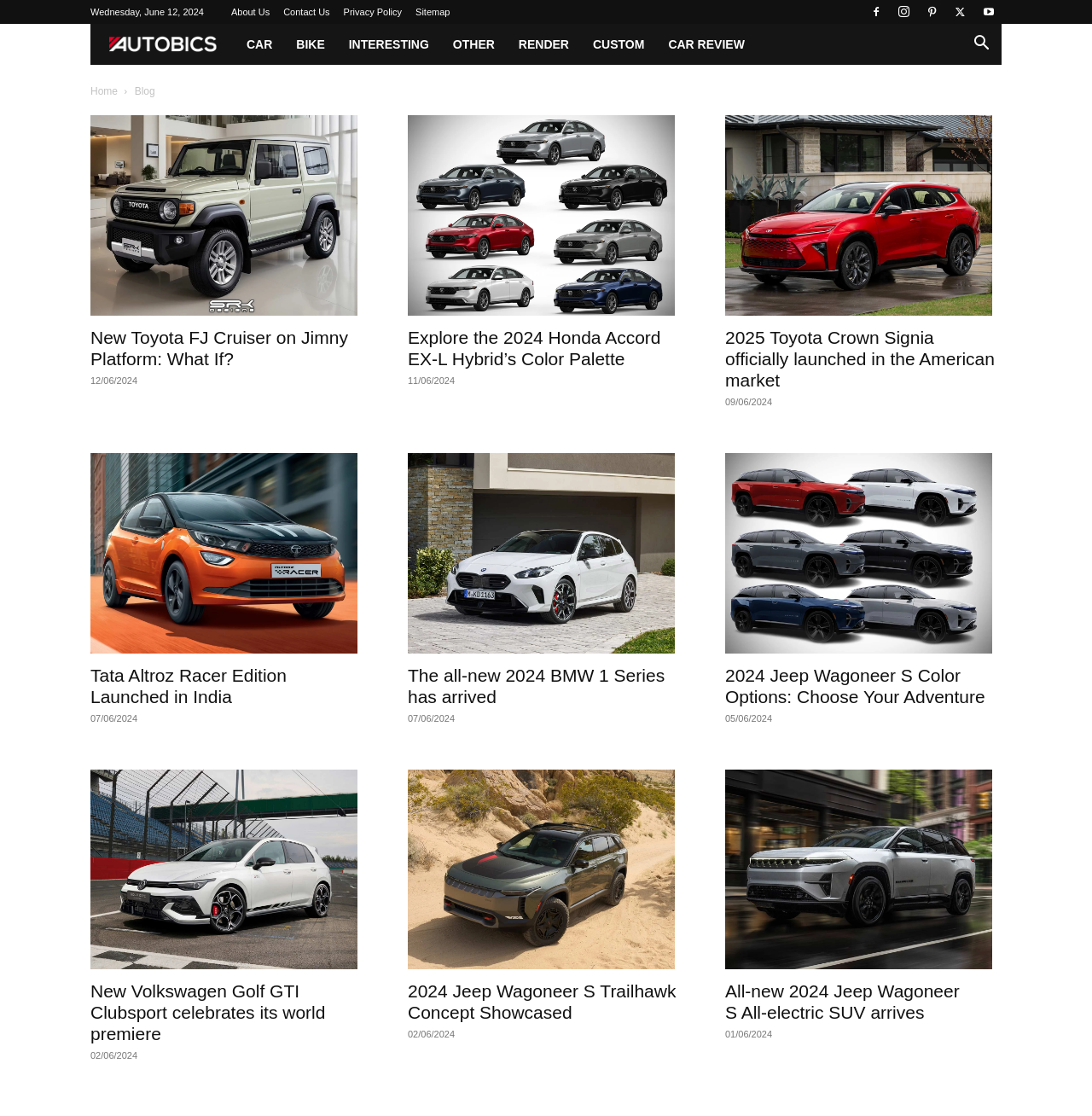Determine the bounding box coordinates for the clickable element required to fulfill the instruction: "Explore the 2024 Honda Accord EX-L Hybrid’s Color Palette". Provide the coordinates as four float numbers between 0 and 1, i.e., [left, top, right, bottom].

[0.373, 0.293, 0.627, 0.331]